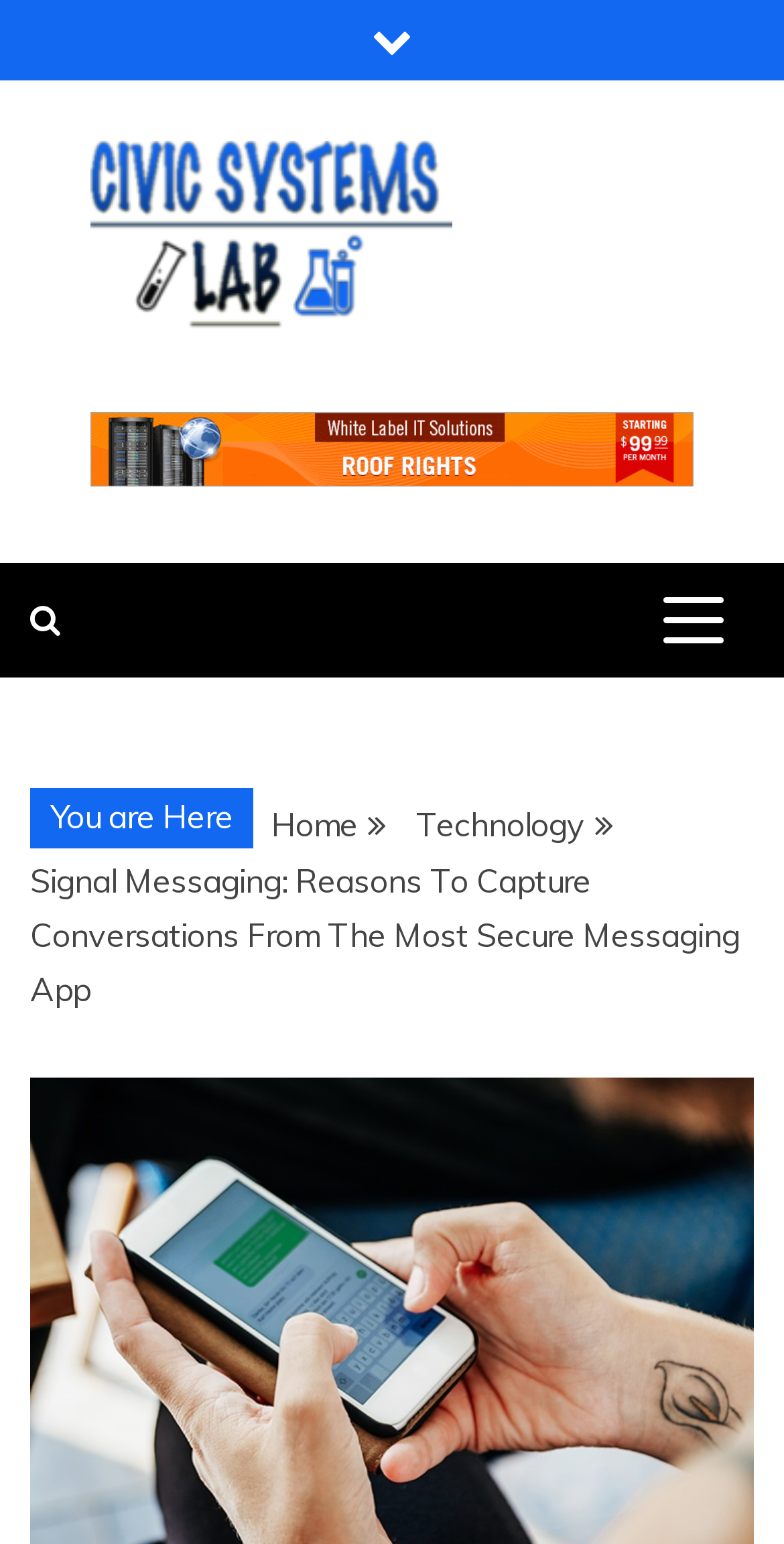Create an in-depth description of the webpage, covering main sections.

The webpage is about Signal, a secure messaging application, and its features. At the top-left corner, there is a small icon with a link to an unknown destination. Next to it, there is a link to "Civic Systems Lab" with an accompanying image of the lab's logo. Below the logo, there is a link to "CIVIC SYSTEMS LAB" and a text "TECH UPDATE BLOG".

On the top-right corner, there is a button with an icon, which is not expanded, and it controls the primary menu. Below it, there is a link with a search icon. On the left side of the page, there is a navigation menu with breadcrumbs, which includes links to "Home" and "Technology" categories.

The main content of the page is a blog post titled "Signal Messaging: Reasons To Capture Conversations From The Most Secure Messaging App", which is located below the navigation menu. The post is about the features of Signal, including its end-to-end encryption, disappearing messages, and zero data collection, making it the most secure messaging application.